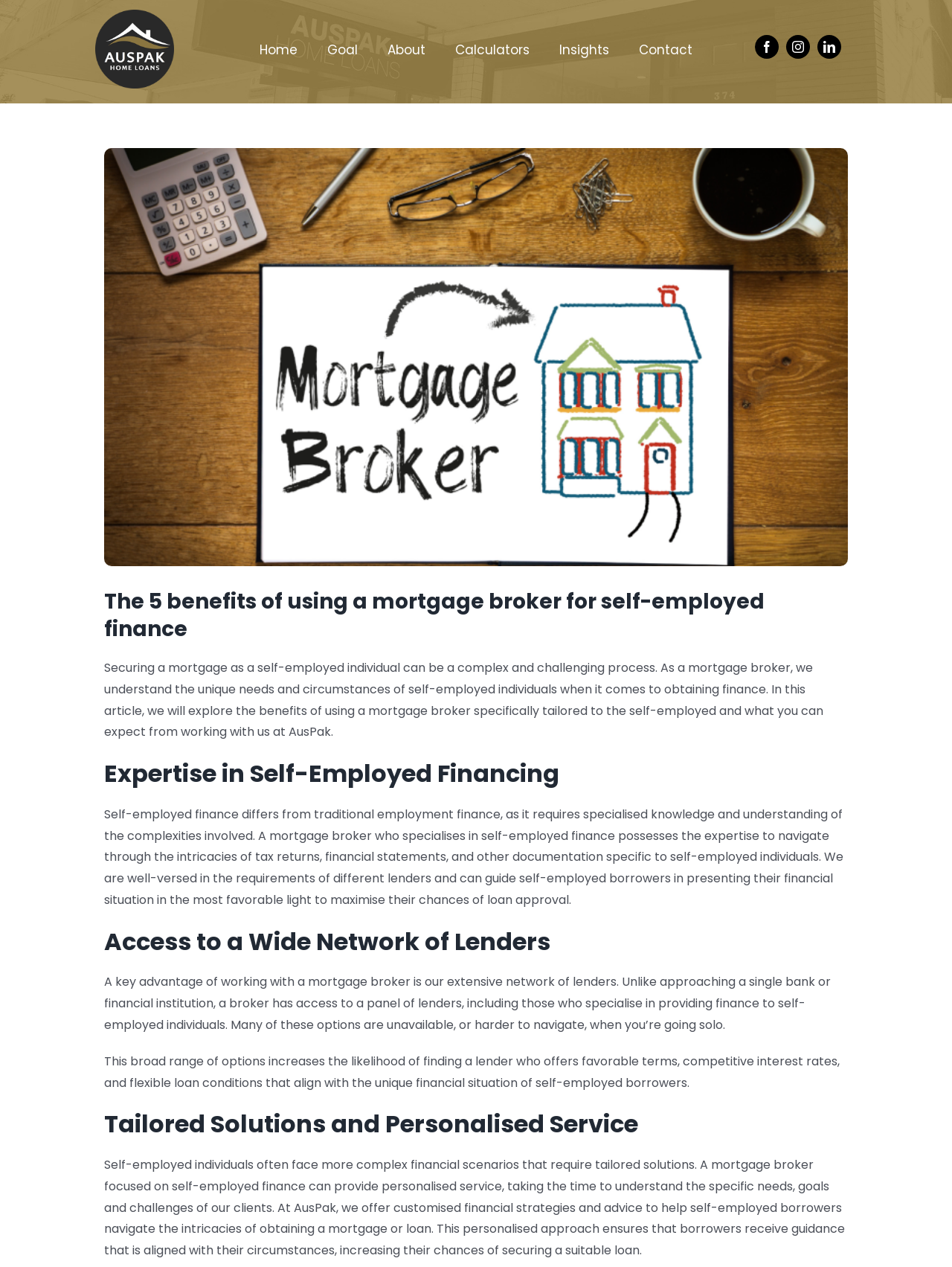Extract the main heading from the webpage content.

The 5 benefits of using a mortgage broker for self-employed finance